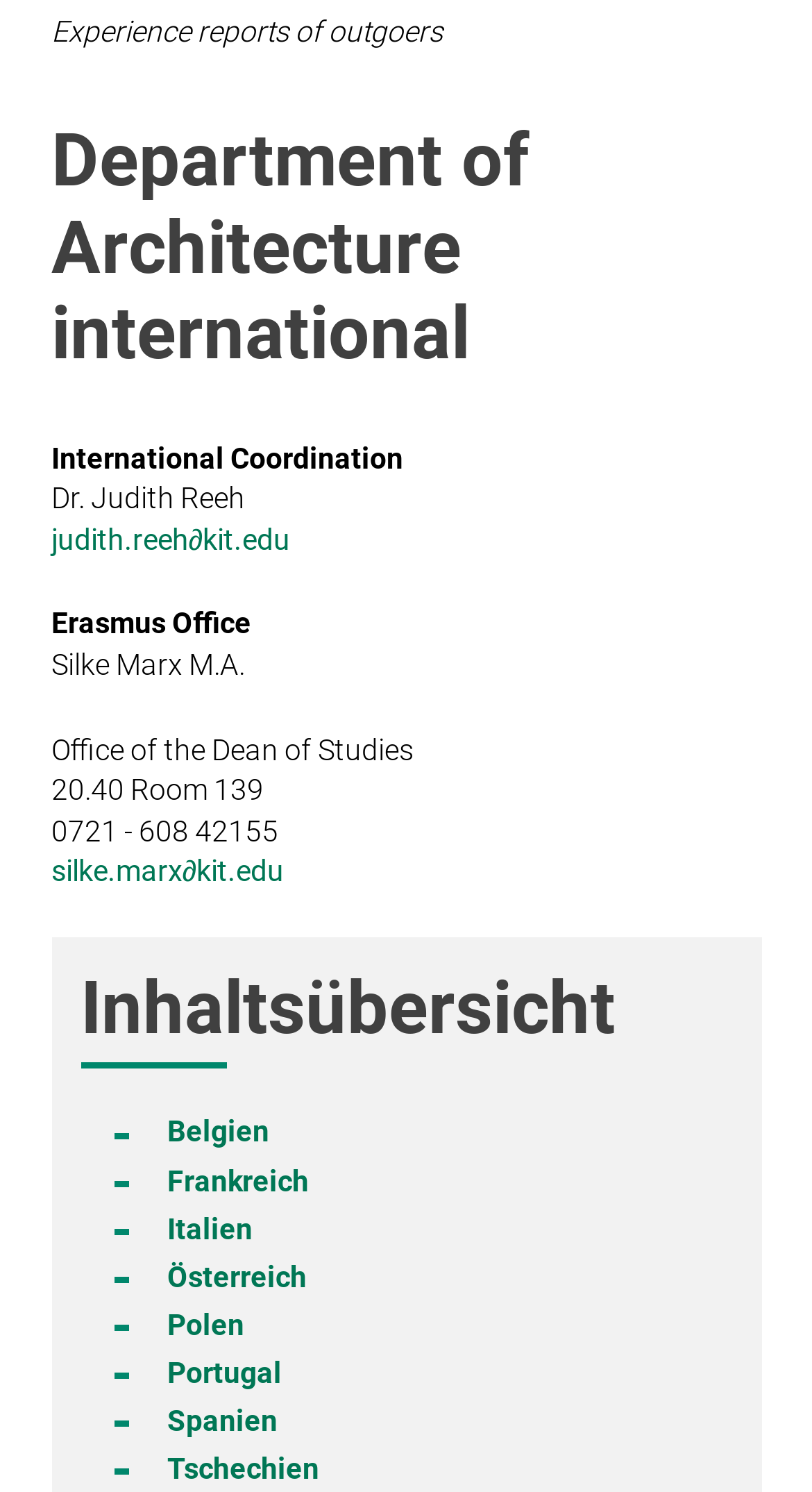Determine the bounding box coordinates of the region that needs to be clicked to achieve the task: "Visit Erasmus Office".

[0.063, 0.407, 0.309, 0.429]